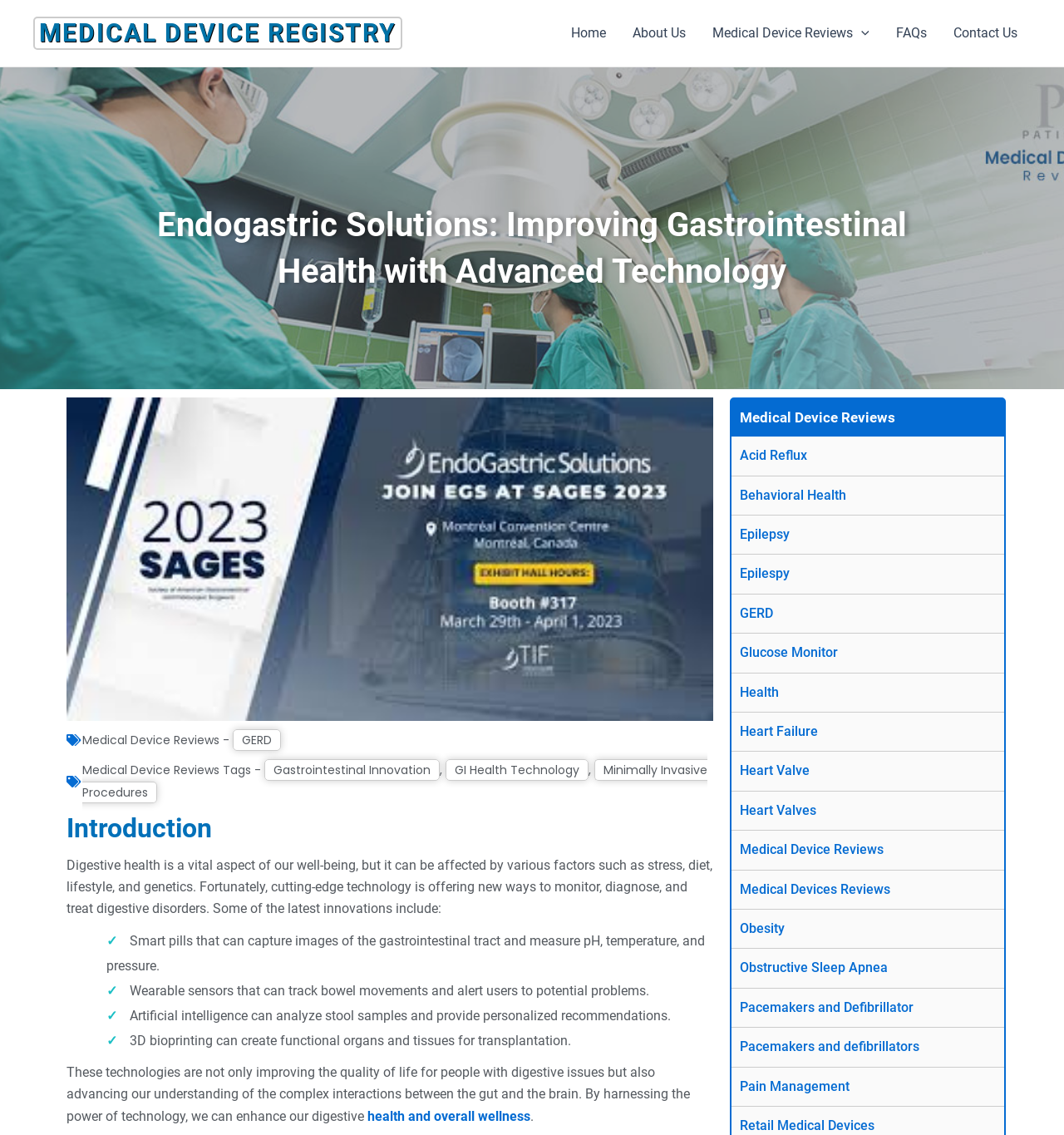Please determine the bounding box coordinates of the element's region to click for the following instruction: "Click on the 'Medical Device Reviews' menu toggle".

[0.802, 0.0, 0.817, 0.059]